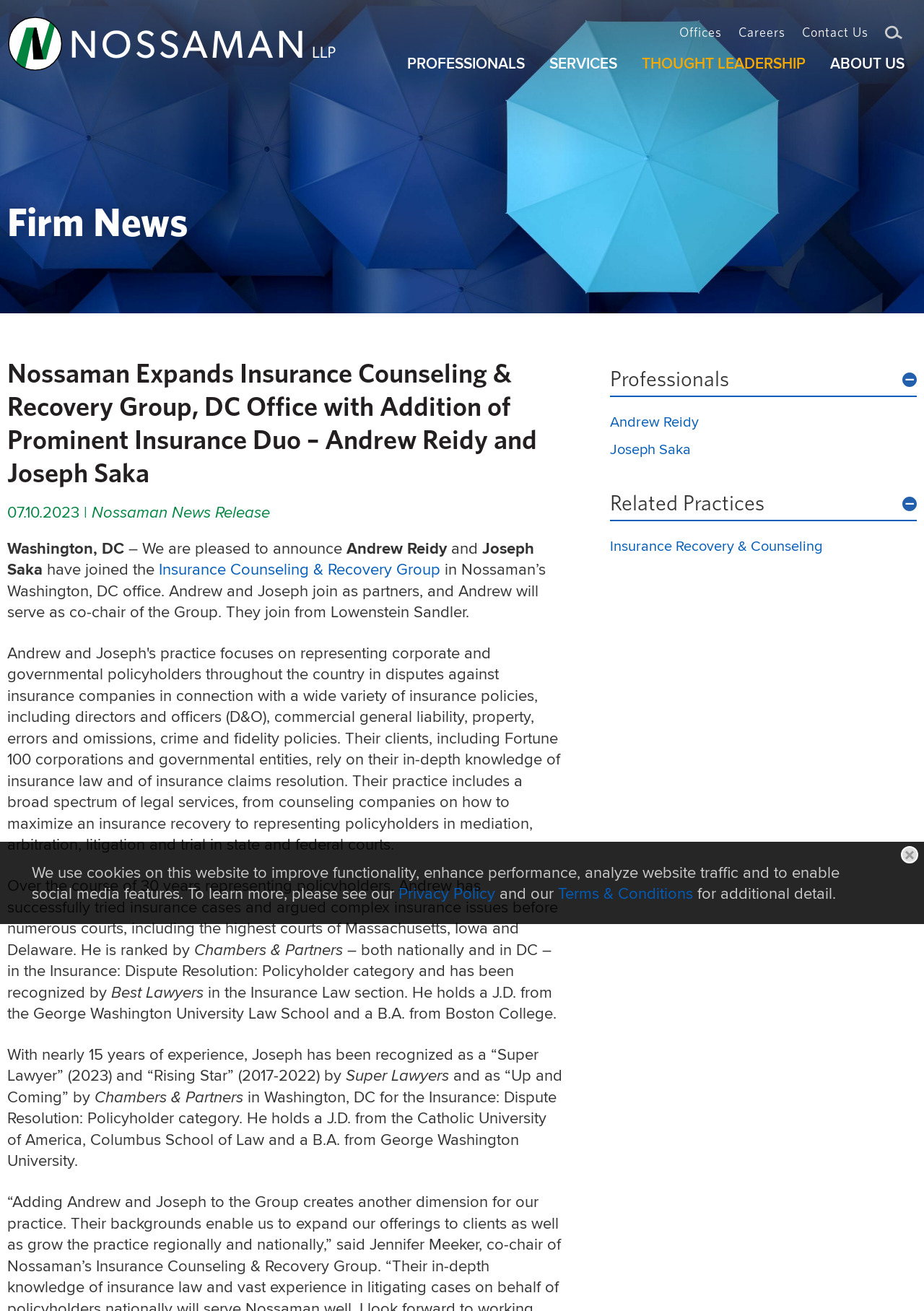Could you locate the bounding box coordinates for the section that should be clicked to accomplish this task: "Explore Insurance Recovery & Counseling".

[0.66, 0.408, 0.89, 0.424]